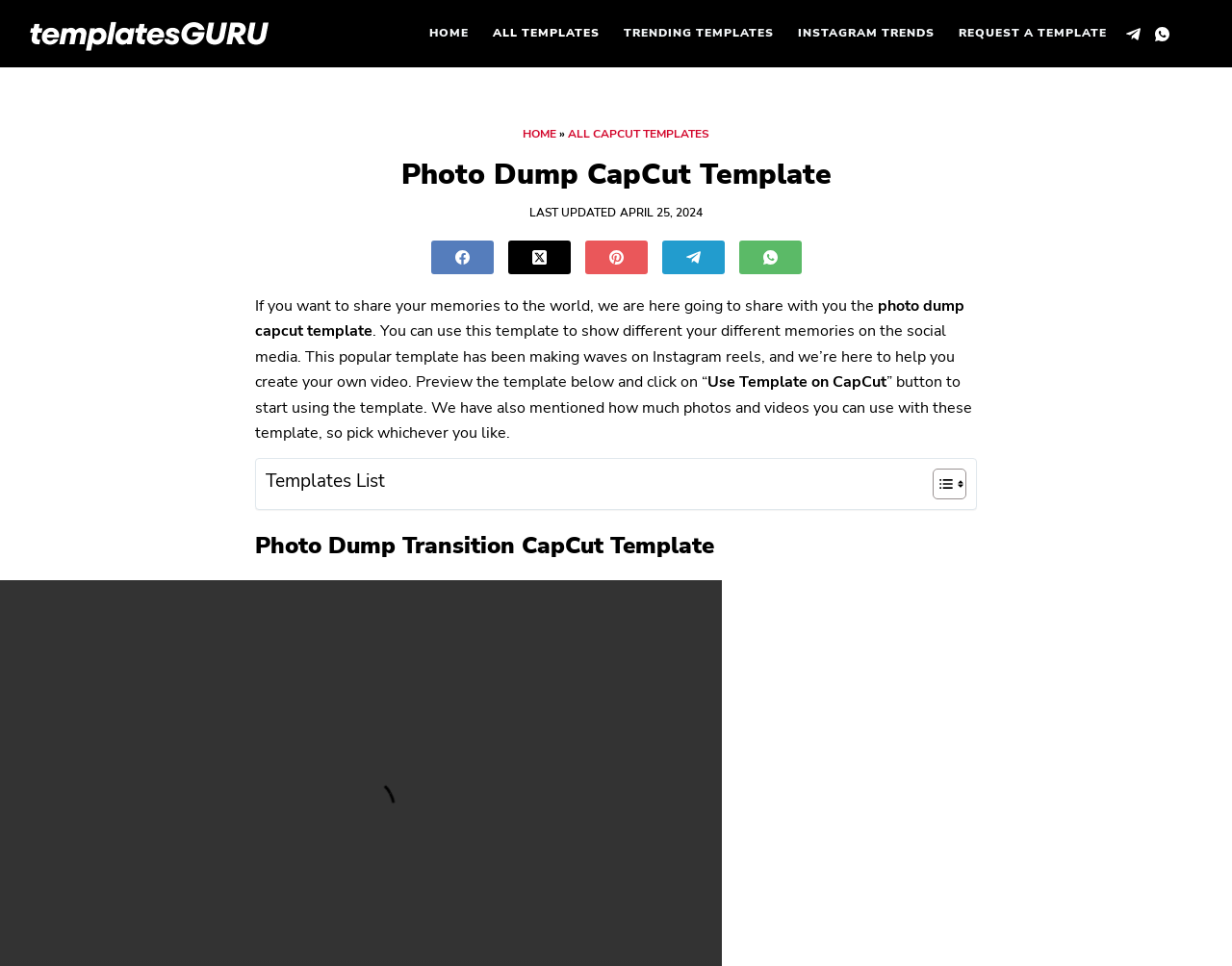How many images are in the templates list section?
Identify the answer in the screenshot and reply with a single word or phrase.

2